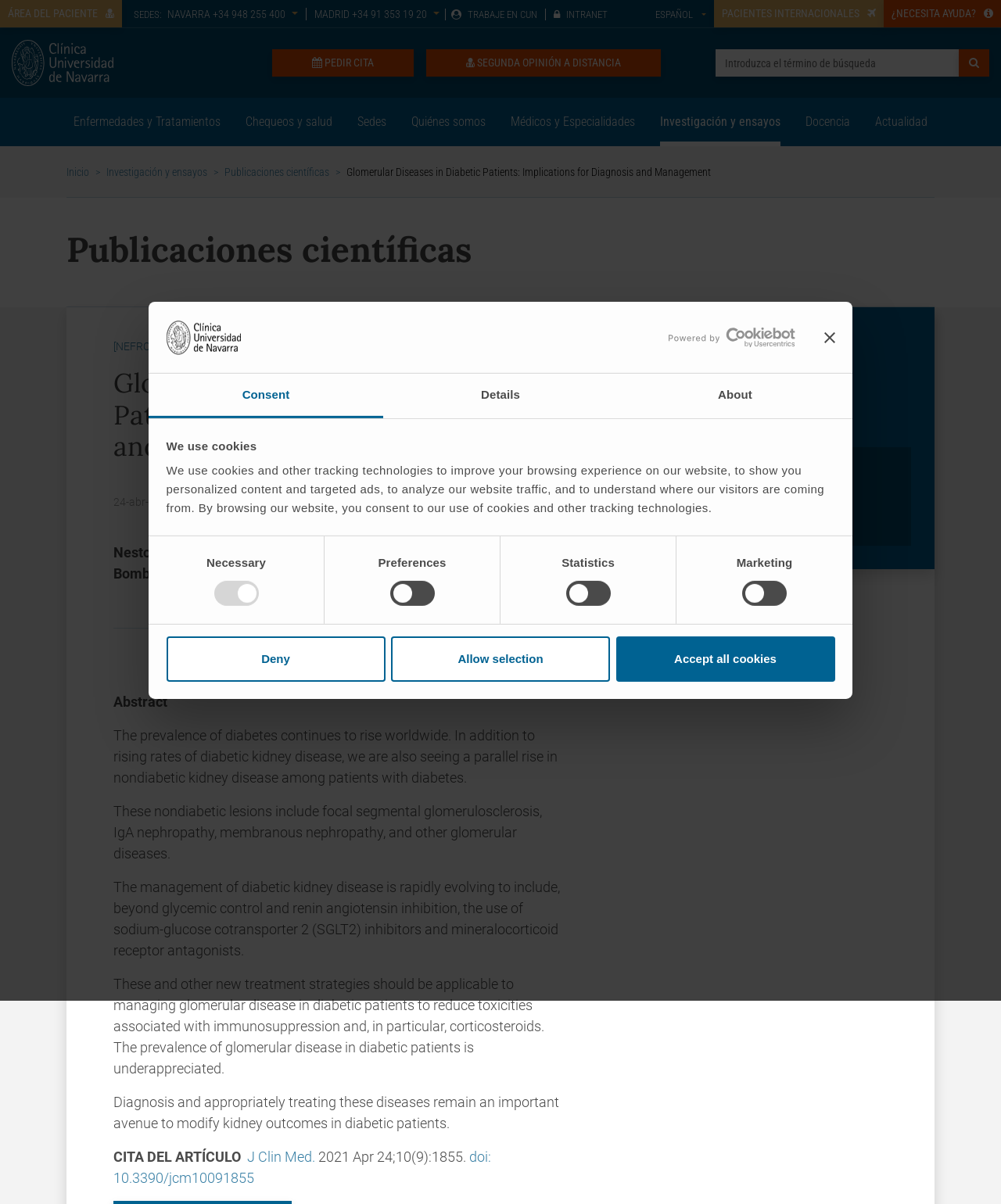Determine the bounding box coordinates of the region I should click to achieve the following instruction: "Click the 'SEGUNDA OPINIÓN A DISTANCIA' button". Ensure the bounding box coordinates are four float numbers between 0 and 1, i.e., [left, top, right, bottom].

[0.426, 0.041, 0.66, 0.064]